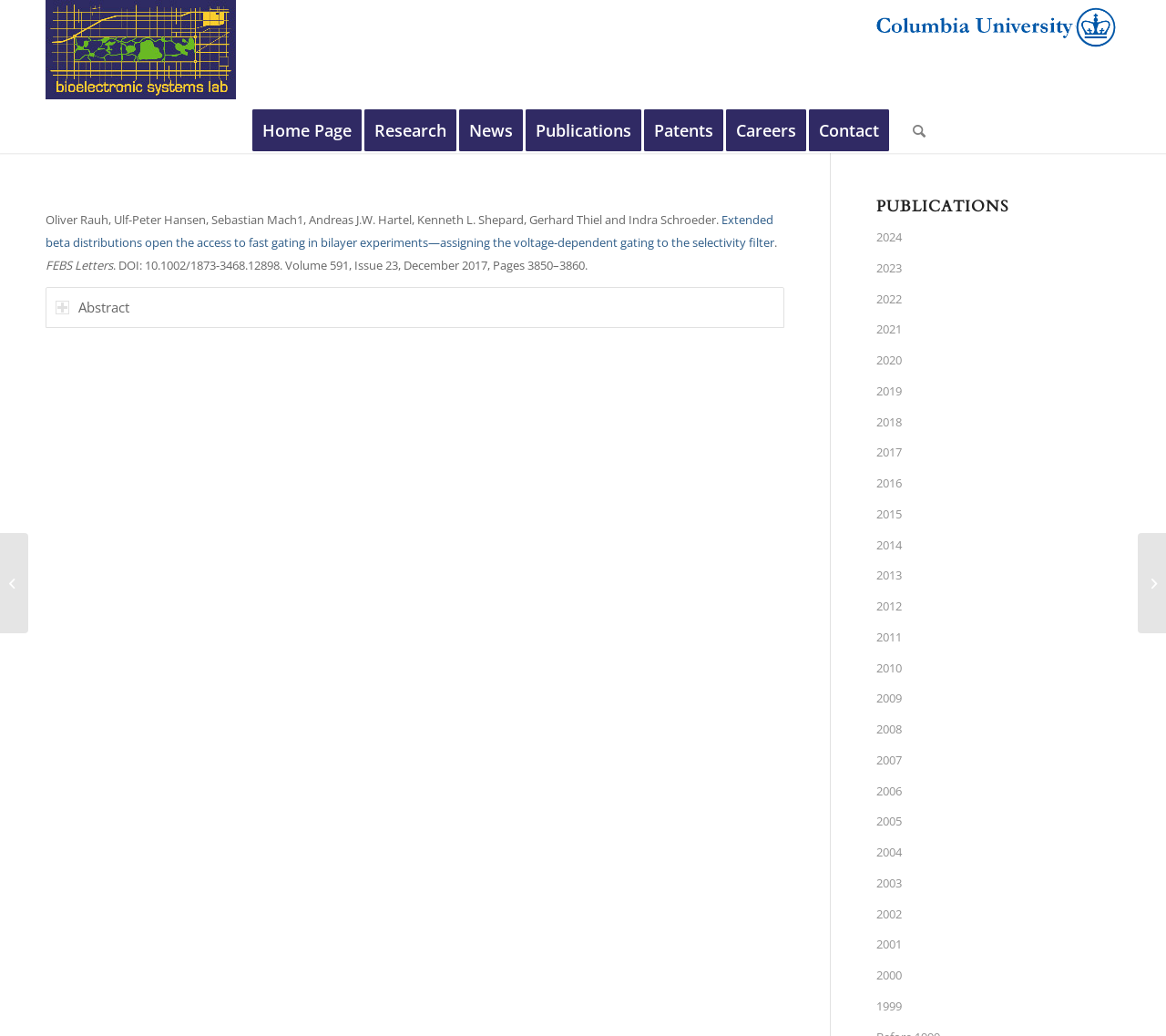Explain the webpage in detail, including its primary components.

The webpage appears to be a research publication page, specifically showcasing a scientific article titled "Extended beta distributions open the access to fast gating in bilayer experiments—assigning the voltage-dependent gating to the selectivity filter". 

At the top of the page, there is a logo and a menu bar with seven menu items: Home Page, Research, News, Publications, Patents, Careers, and Contact. The menu bar is located below the logo and spans across the top of the page.

Below the menu bar, there is a main content area that takes up most of the page. It starts with a section that displays the article's authors, followed by a link to the article title, and then the journal name "FEBS Letters" and its publication details, including the DOI, volume, issue, and page numbers.

Next to the article details, there is a tab list with a single tab labeled "Abstract". Below the tab list, there is a section titled "PUBLICATIONS" that displays a list of years from 2000 to 2024, each year being a link.

On the left side of the page, there are two links to other research articles, one above the other. On the right side of the page, there is a small image at the top, and below it, there is a list of years from 2000 to 2024, each year being a link, similar to the "PUBLICATIONS" section.

Overall, the page is organized into distinct sections, with clear headings and concise text, making it easy to navigate and find relevant information.